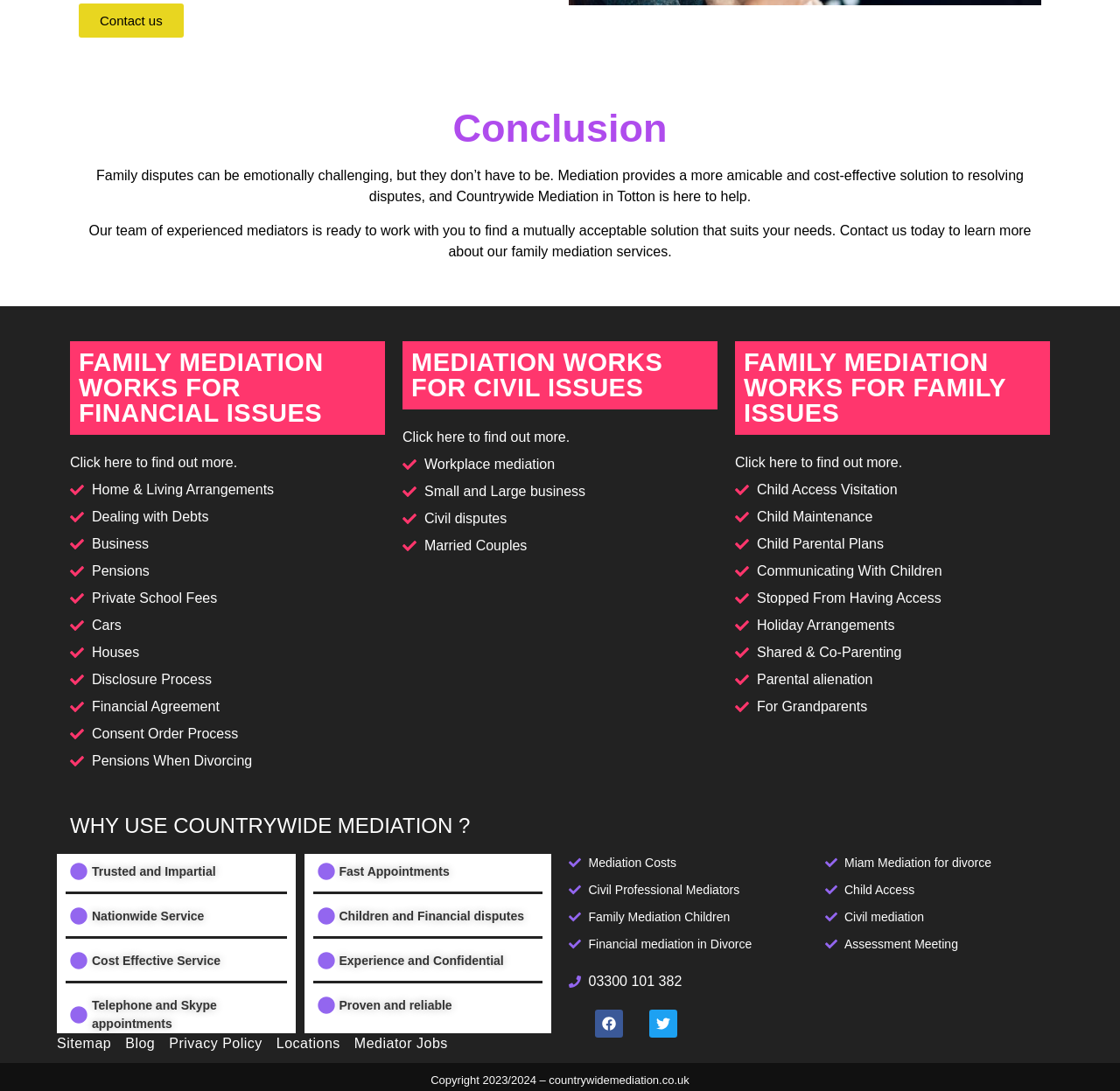What is the main purpose of Countrywide Mediation?
Please give a detailed and elaborate answer to the question.

Based on the webpage content, it appears that Countrywide Mediation provides mediation services for family disputes, including financial issues, civil issues, and family issues. The webpage highlights the benefits of mediation, such as being a cost-effective and amicable solution, and provides links to learn more about their services.